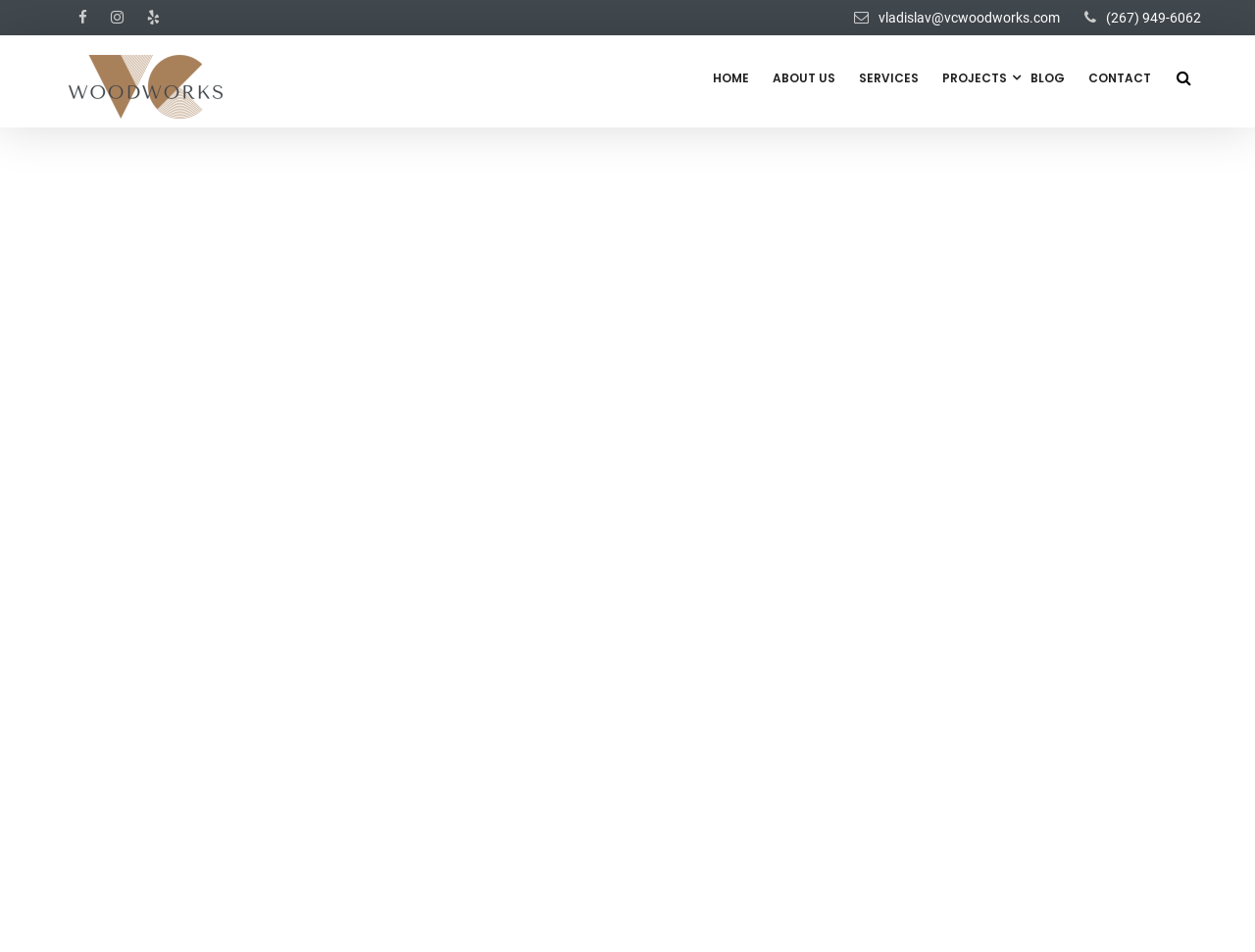What are the main navigation links?
Give a detailed explanation using the information visible in the image.

The main navigation links are located in the middle of the webpage, arranged horizontally. They are links with text labels 'HOME', 'ABOUT US', 'SERVICES', 'PROJECTS', 'BLOG', and 'CONTACT'.